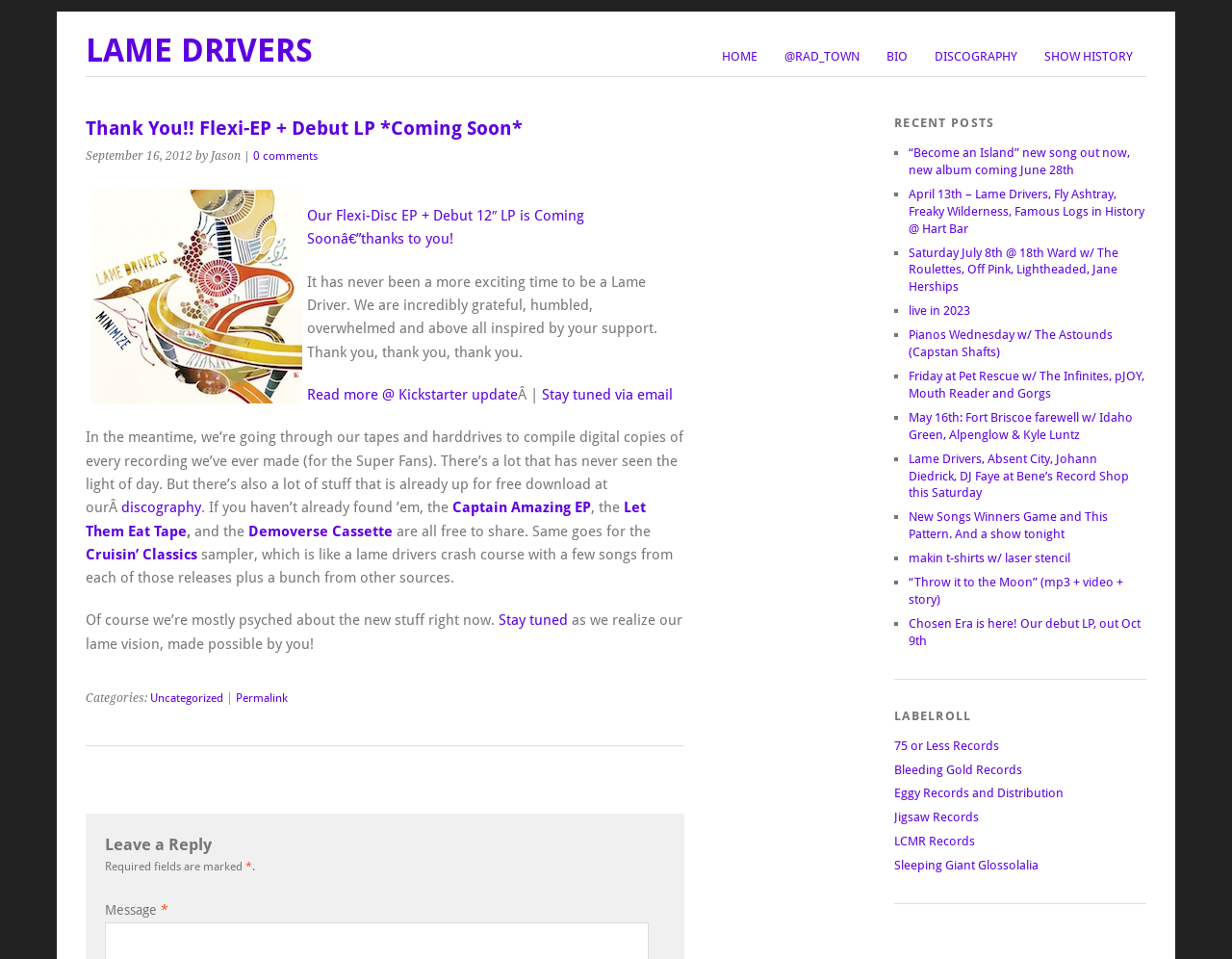Locate the UI element described by Demoverse Cassette in the provided webpage screenshot. Return the bounding box coordinates in the format (top-left x, top-left y, bottom-right x, bottom-right y), ensuring all values are between 0 and 1.

[0.202, 0.545, 0.319, 0.563]